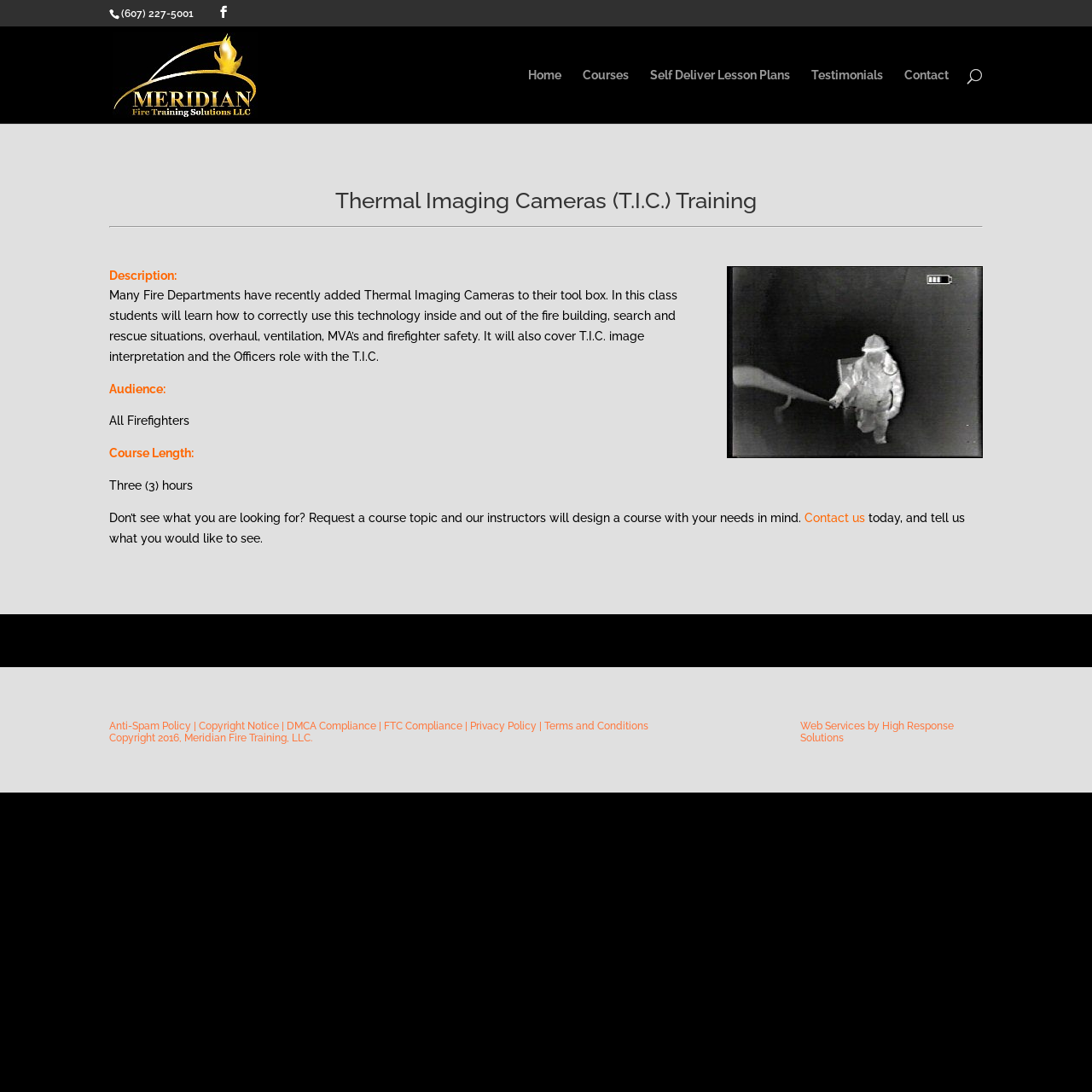What is the phone number to contact Meridian Fire Training?
Using the visual information, answer the question in a single word or phrase.

(607) 227-5001